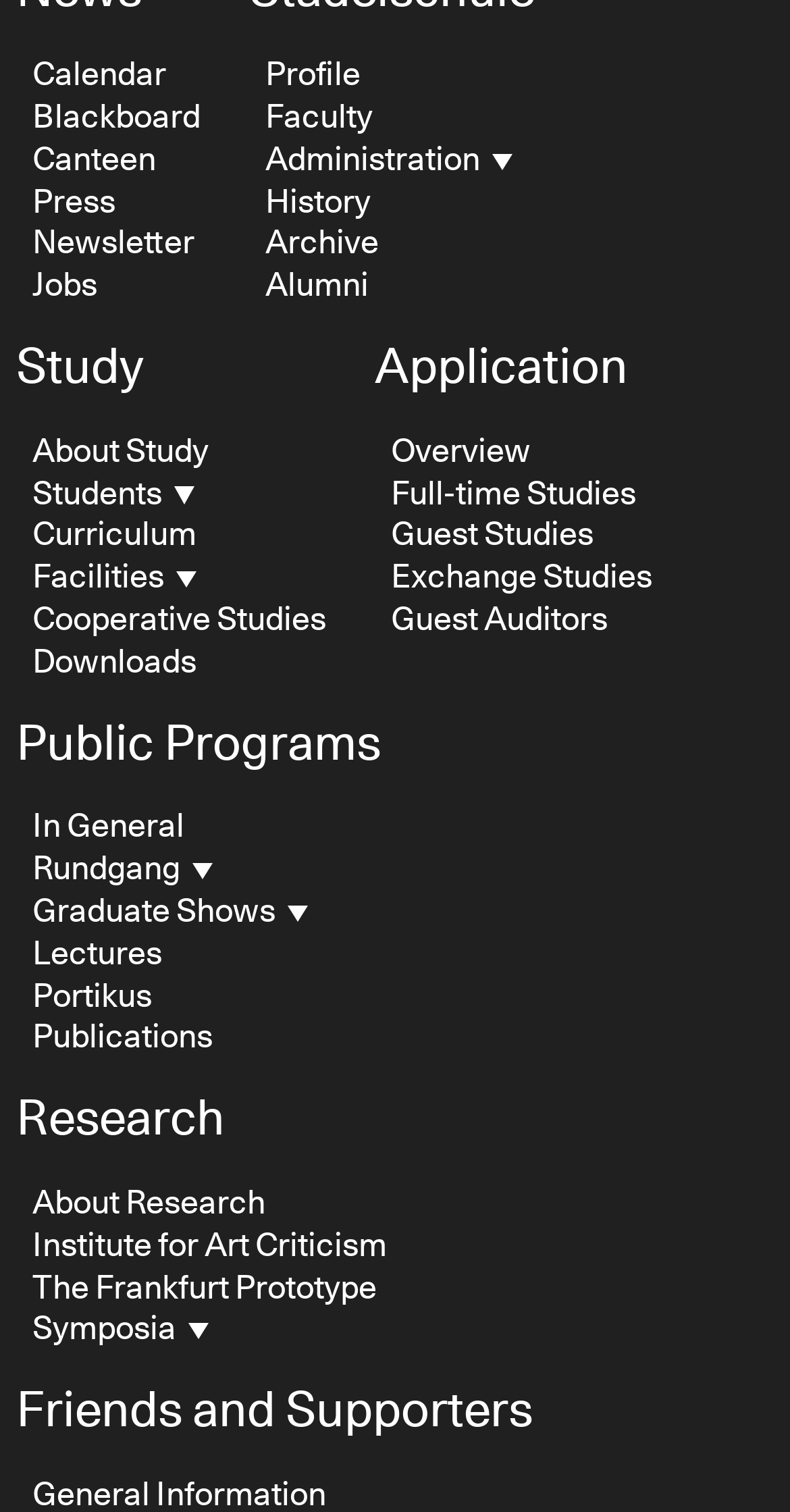Respond concisely with one word or phrase to the following query:
What is the last link on the bottom right?

General Information